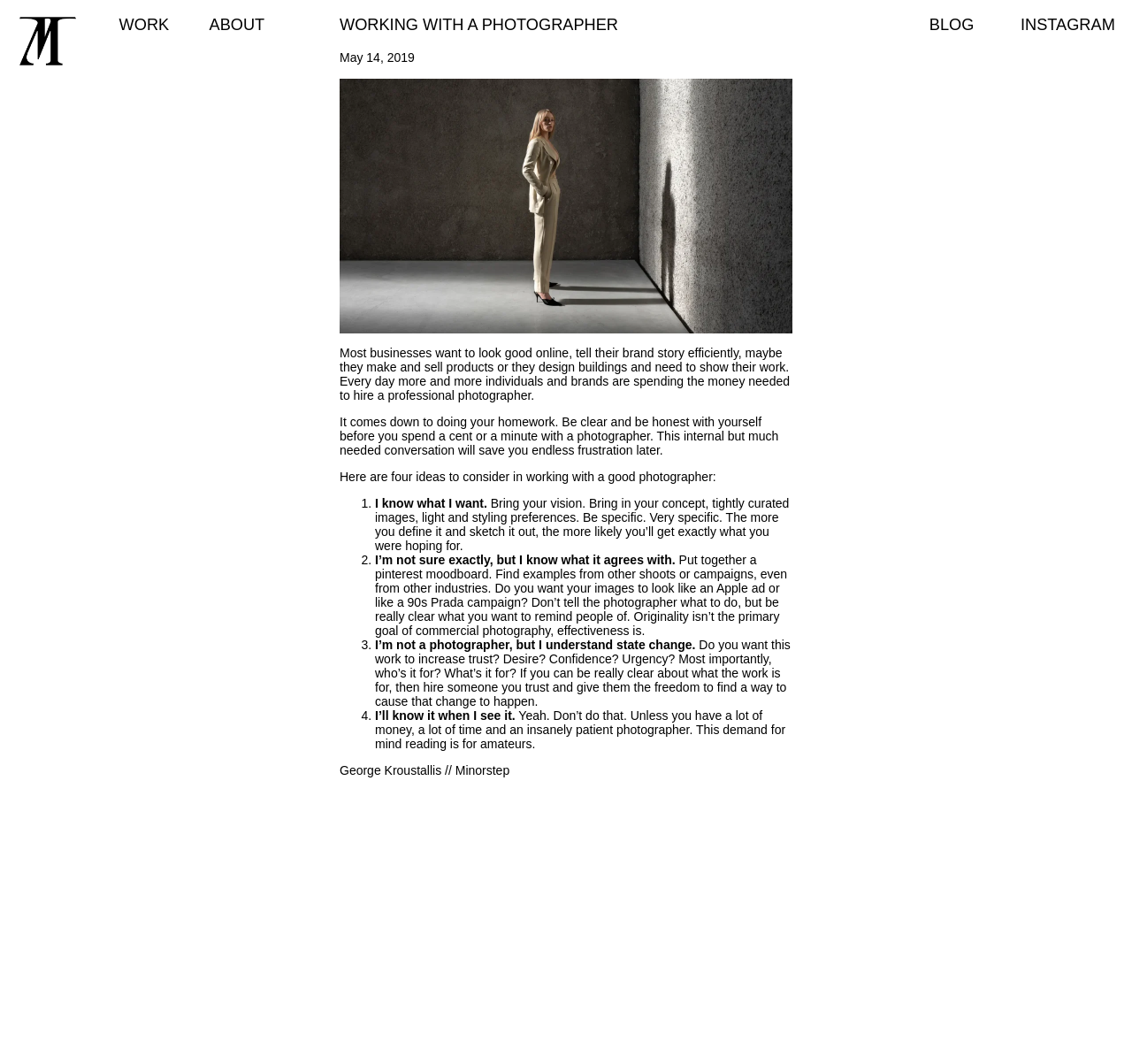Who is the author of the webpage?
Answer the question with a detailed and thorough explanation.

The author of the webpage is George Kroustallis, which is mentioned at the bottom of the webpage as 'George Kroustallis // Minorstep'.